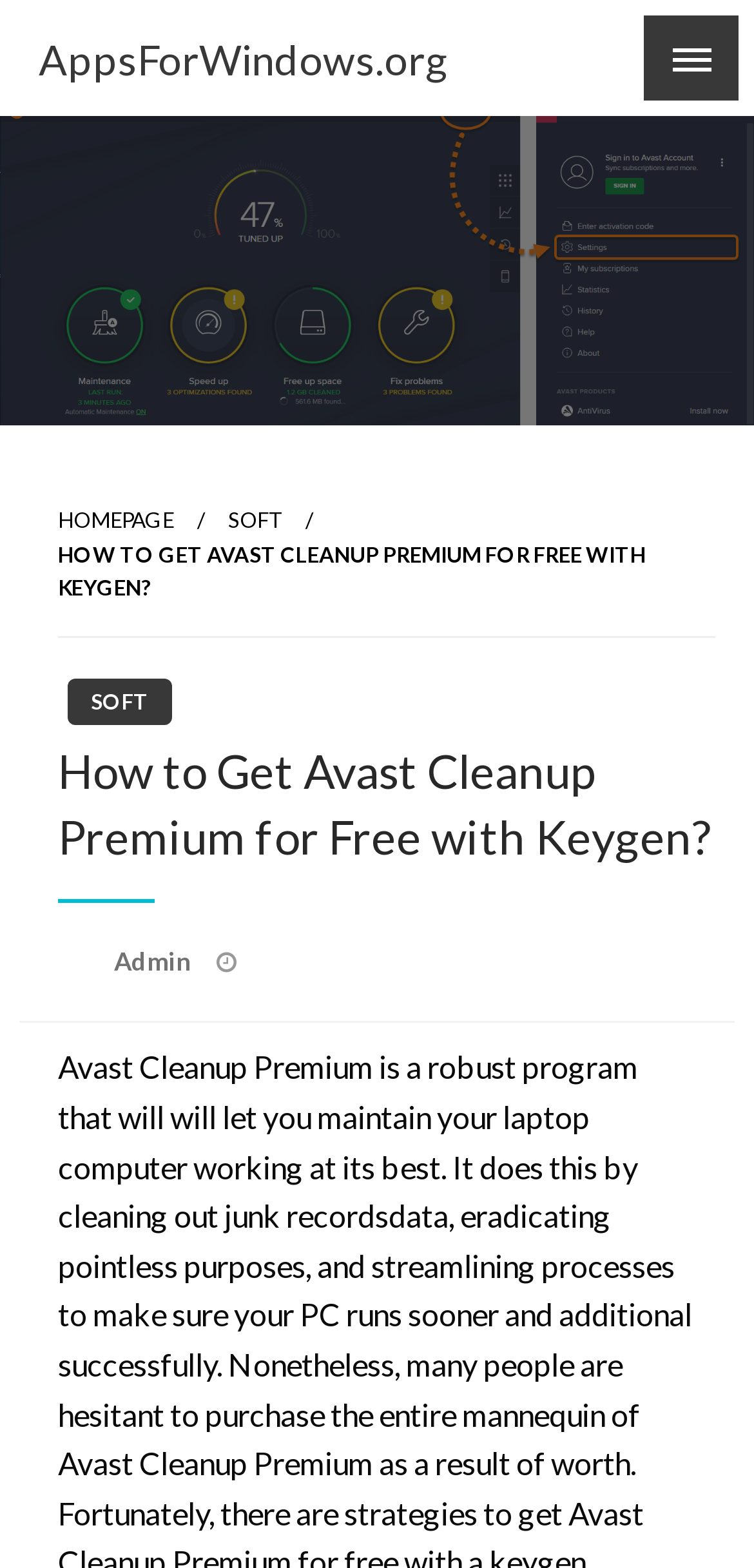Give a one-word or one-phrase response to the question:
Who is the author of the article?

Admin